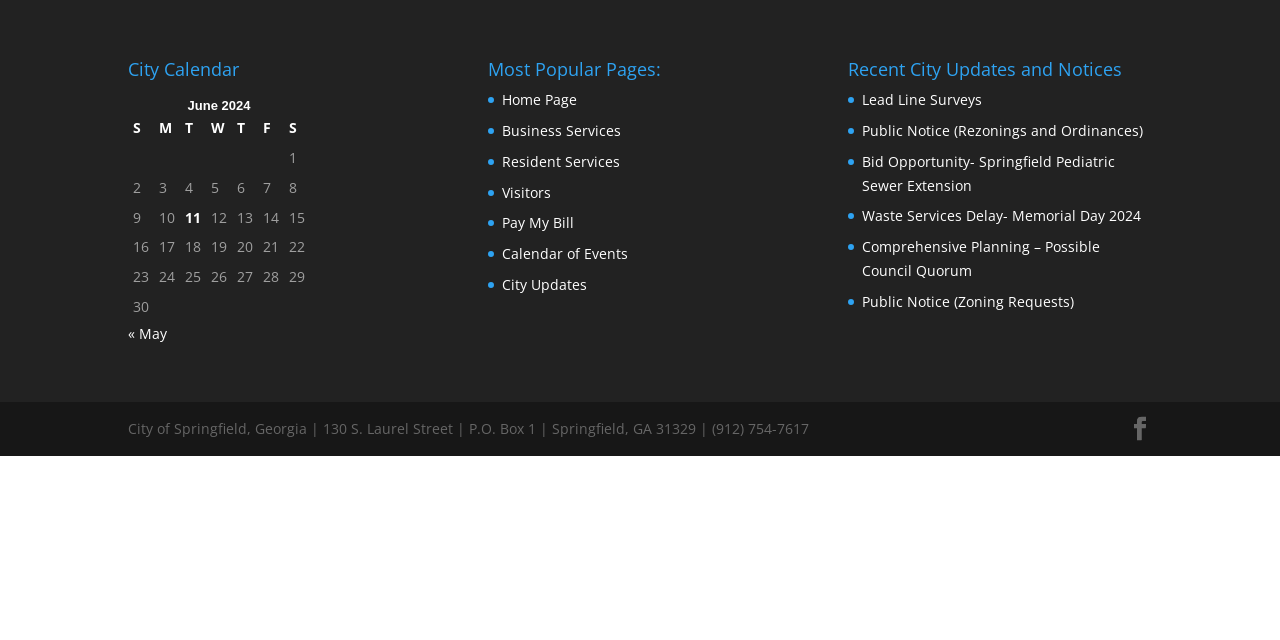Using the given element description, provide the bounding box coordinates (top-left x, top-left y, bottom-right x, bottom-right y) for the corresponding UI element in the screenshot: Public Notice (Rezonings and Ordinances)

[0.674, 0.189, 0.893, 0.219]